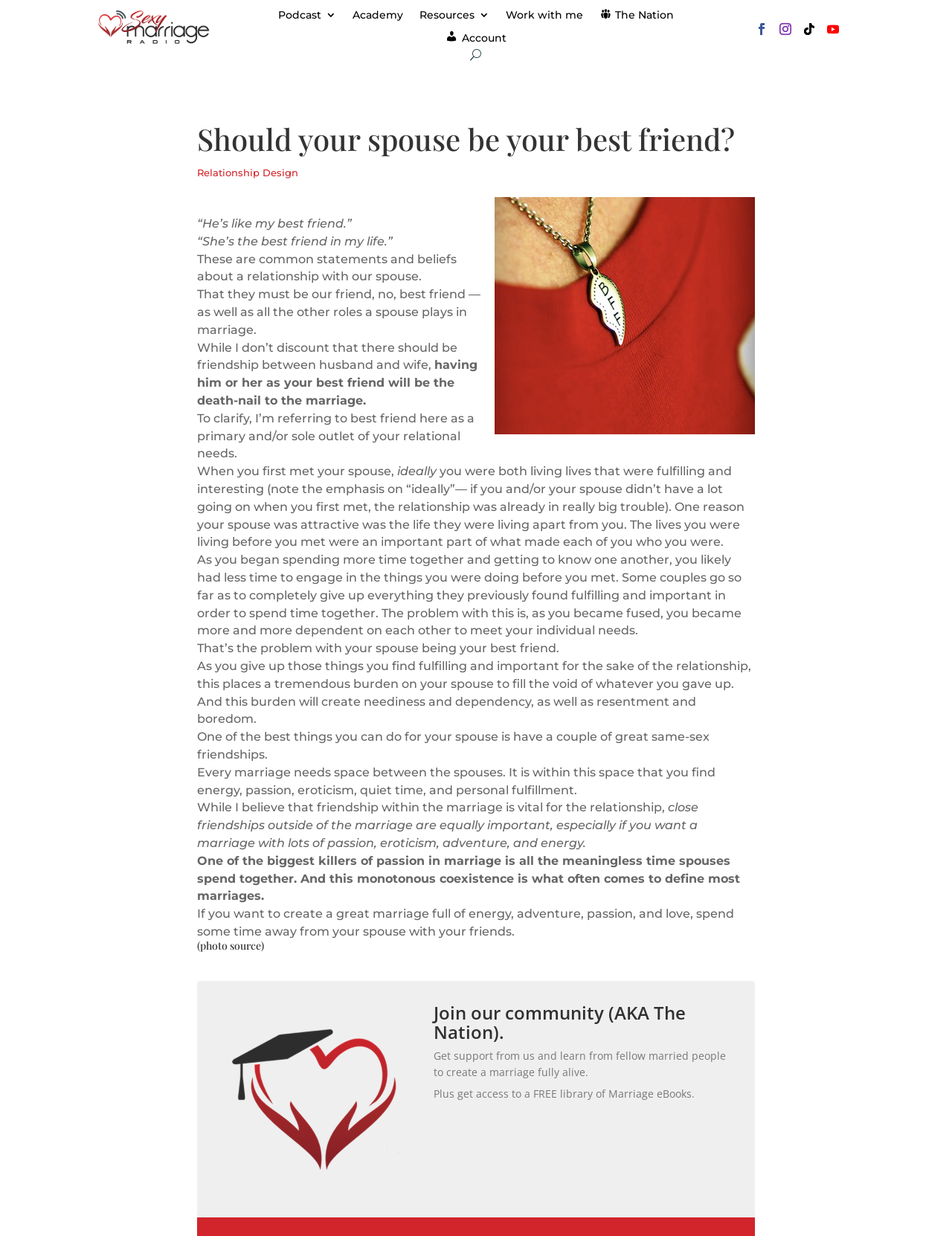Please specify the bounding box coordinates of the clickable region necessary for completing the following instruction: "Click the 'Join our community (AKA The Nation)' link". The coordinates must consist of four float numbers between 0 and 1, i.e., [left, top, right, bottom].

[0.455, 0.812, 0.77, 0.843]